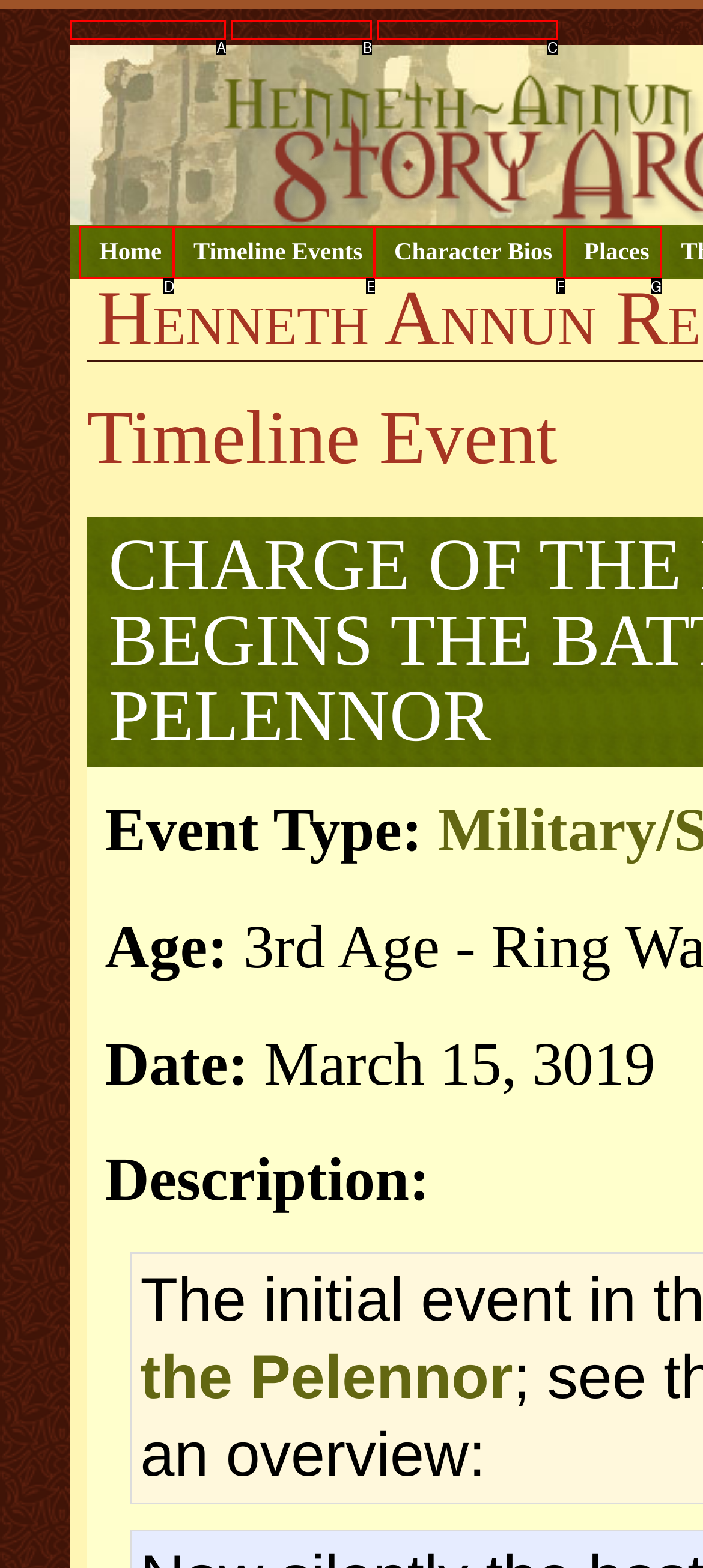Find the UI element described as: parent_node: 01 aria-label="open hamburger menu"
Reply with the letter of the appropriate option.

None